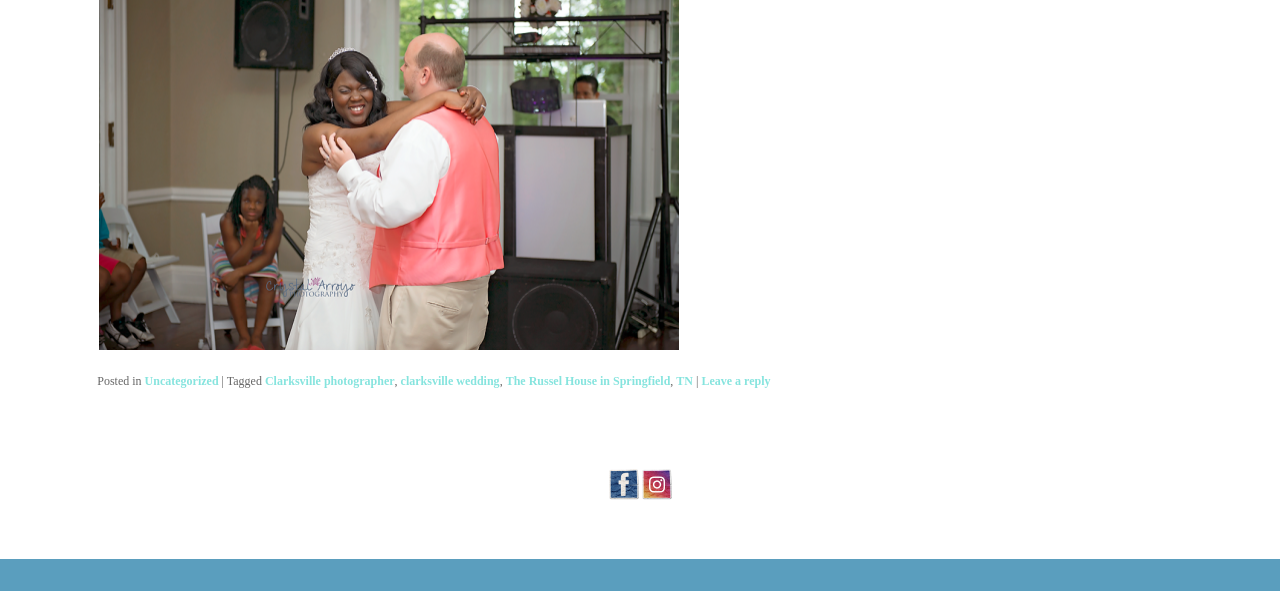Bounding box coordinates should be provided in the format (top-left x, top-left y, bottom-right x, bottom-right y) with all values between 0 and 1. Identify the bounding box for this UI element: The Russel House in Springfield

[0.395, 0.634, 0.524, 0.657]